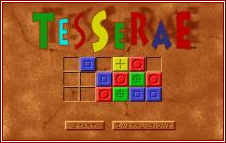Use the information in the screenshot to answer the question comprehensively: What are the two prominent buttons labeled?

The caption states that below the puzzle grid, there are two prominent buttons labeled 'Start' and 'Instructions', which are likely to be the primary calls-to-action for players to engage with the game.